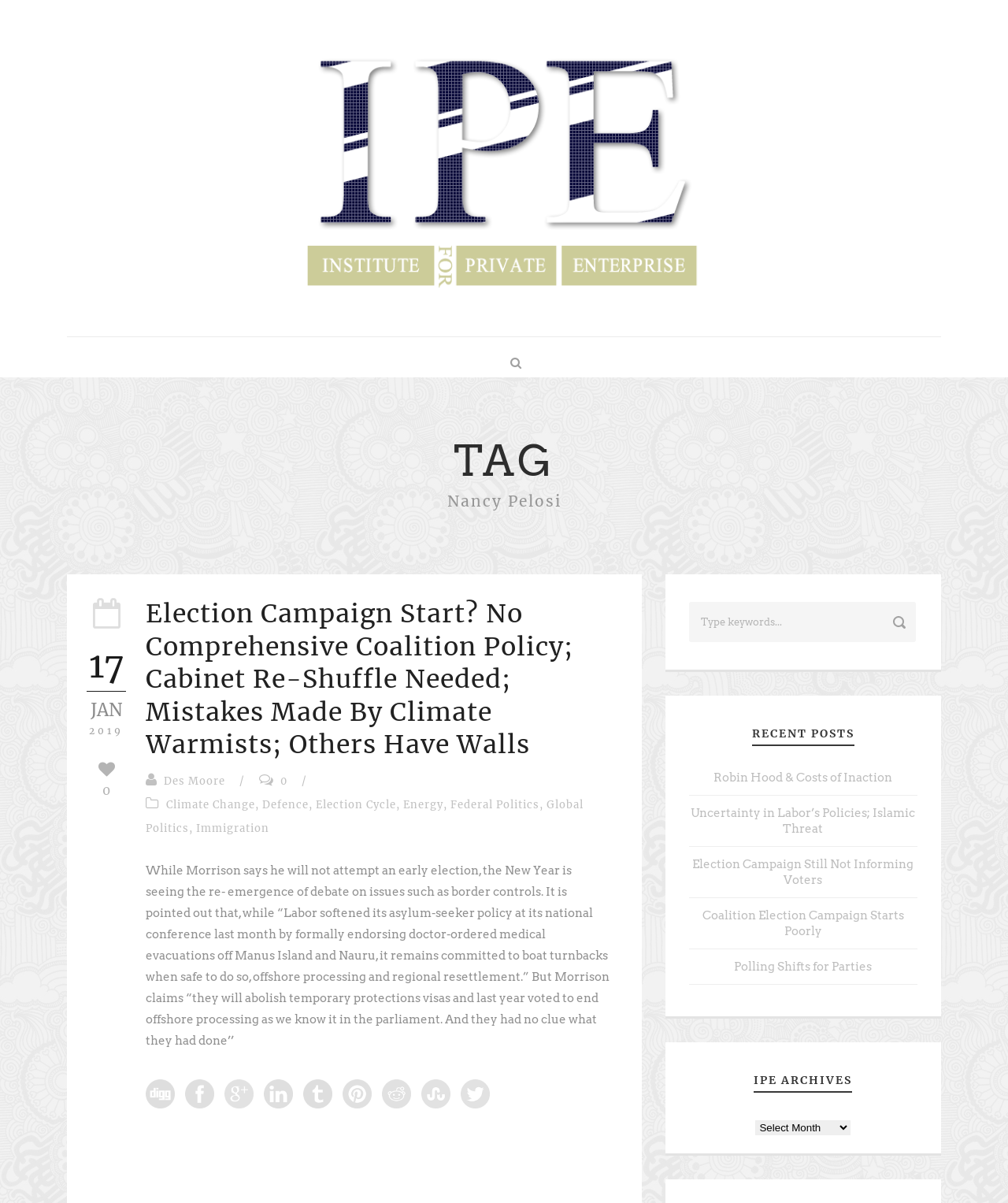Please identify the bounding box coordinates of the clickable region that I should interact with to perform the following instruction: "Read the article titled 'Nancy Pelosi'". The coordinates should be expressed as four float numbers between 0 and 1, i.e., [left, top, right, bottom].

[0.066, 0.409, 0.934, 0.425]